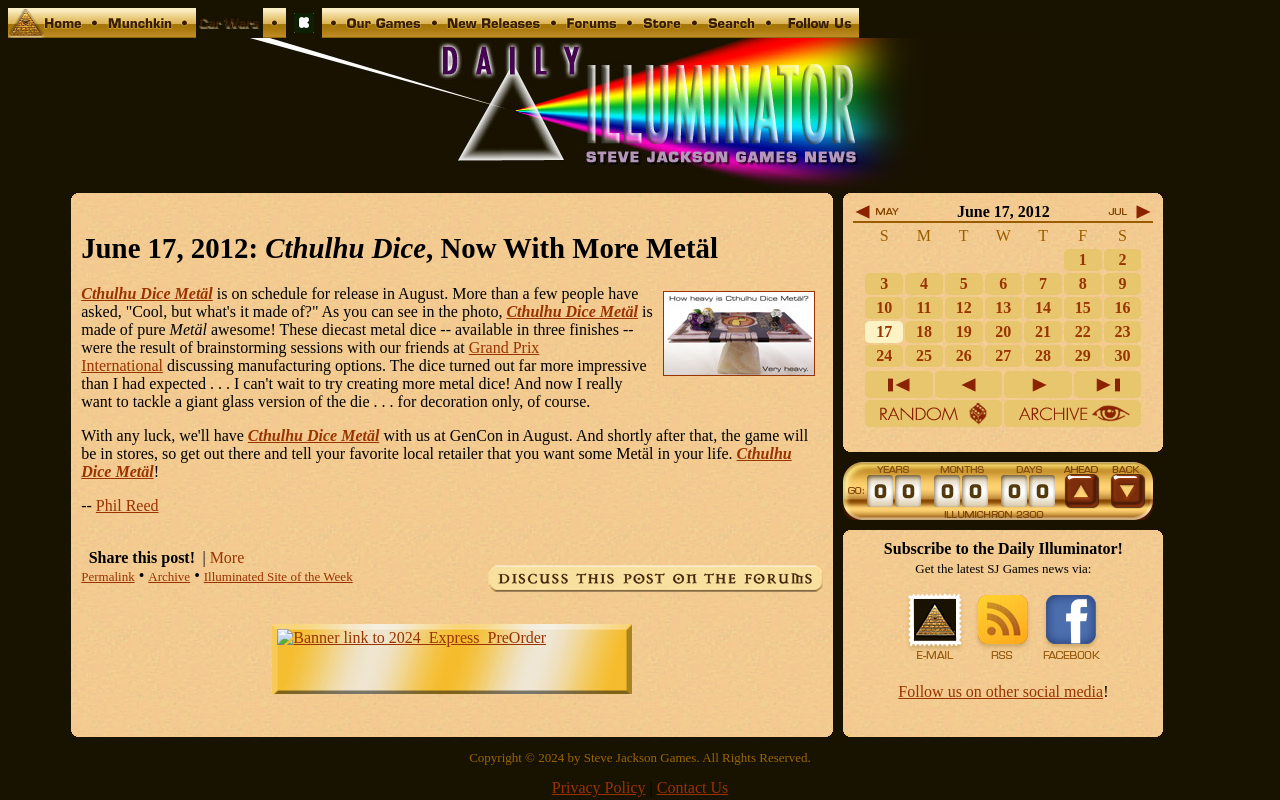Locate the bounding box coordinates of the element that should be clicked to fulfill the instruction: "View the 'Daily Illuminator' post".

[0.188, 0.224, 0.812, 0.245]